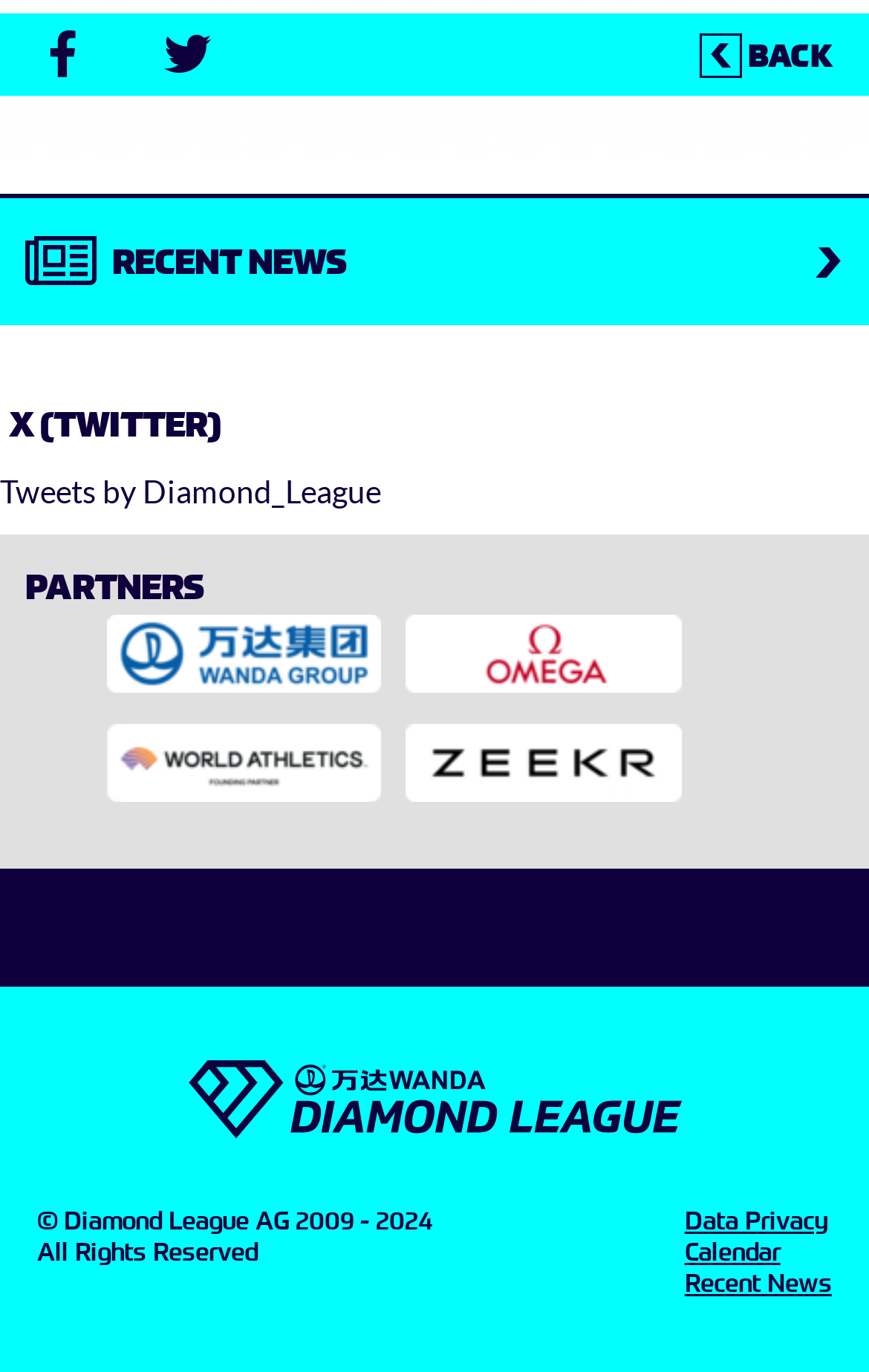Use a single word or phrase to answer the following:
What is the name of the organization mentioned?

Diamond League AG